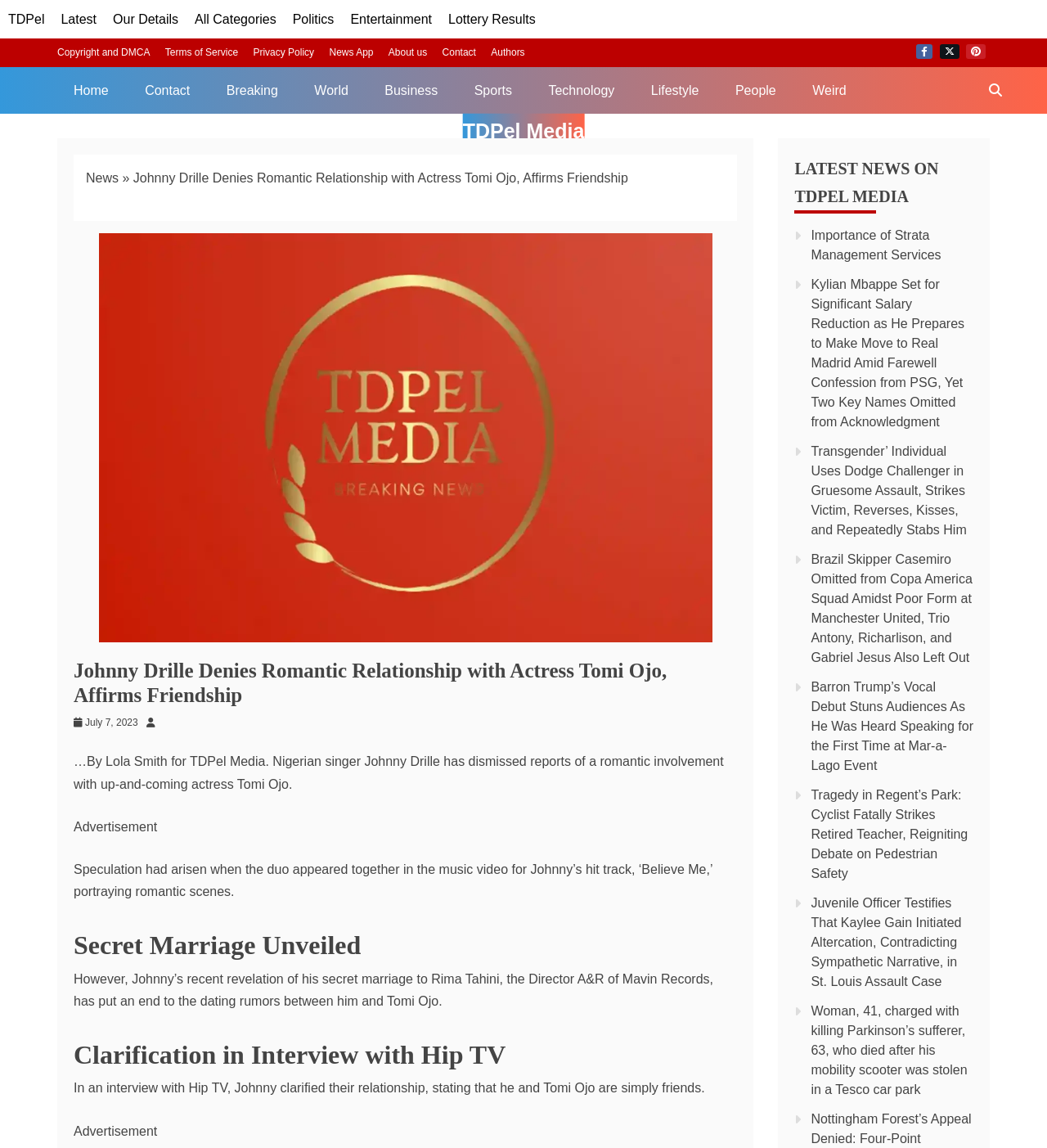Explain the webpage's design and content in an elaborate manner.

The webpage is an article from TDPel Media, with the title "Johnny Drille Denies Romantic Relationship With Actress Tomi Ojo, Affirms Friendship". At the top of the page, there are several links to different sections of the website, including "TDPel", "Latest", "Our Details", and "All Categories". Below these links, there are more links to specific categories such as "Politics", "Entertainment", and "Sports".

On the left side of the page, there is a navigation menu with links to "Home", "Contact", "Breaking", and other sections. Below this menu, there is a search bar with the text "Search TDPel Media".

The main content of the article is divided into several sections. The first section has a heading with the title of the article, followed by a brief summary of the article's content. Below this, there is an image related to the article.

The article itself is divided into several paragraphs, with headings such as "Secret Marriage Unveiled" and "Clarification in Interview with Hip TV". The text describes how Nigerian singer Johnny Drille has denied reports of a romantic relationship with actress Tomi Ojo, and instead affirmed that they are just friends.

On the right side of the page, there is a section with the heading "LATEST NEWS ON TDPEL MEDIA", which lists several other news articles with links to their respective pages. These articles have titles such as "Importance of Strata Management Services", "Kylian Mbappe Set for Significant Salary Reduction", and "Tragedy in Regent’s Park: Cyclist Fatally Strikes Retired Teacher".

At the bottom of the page, there are links to the website's social media profiles, including Facebook, Twitter, and Pinterest. There are also links to the website's terms of service, privacy policy, and contact information.